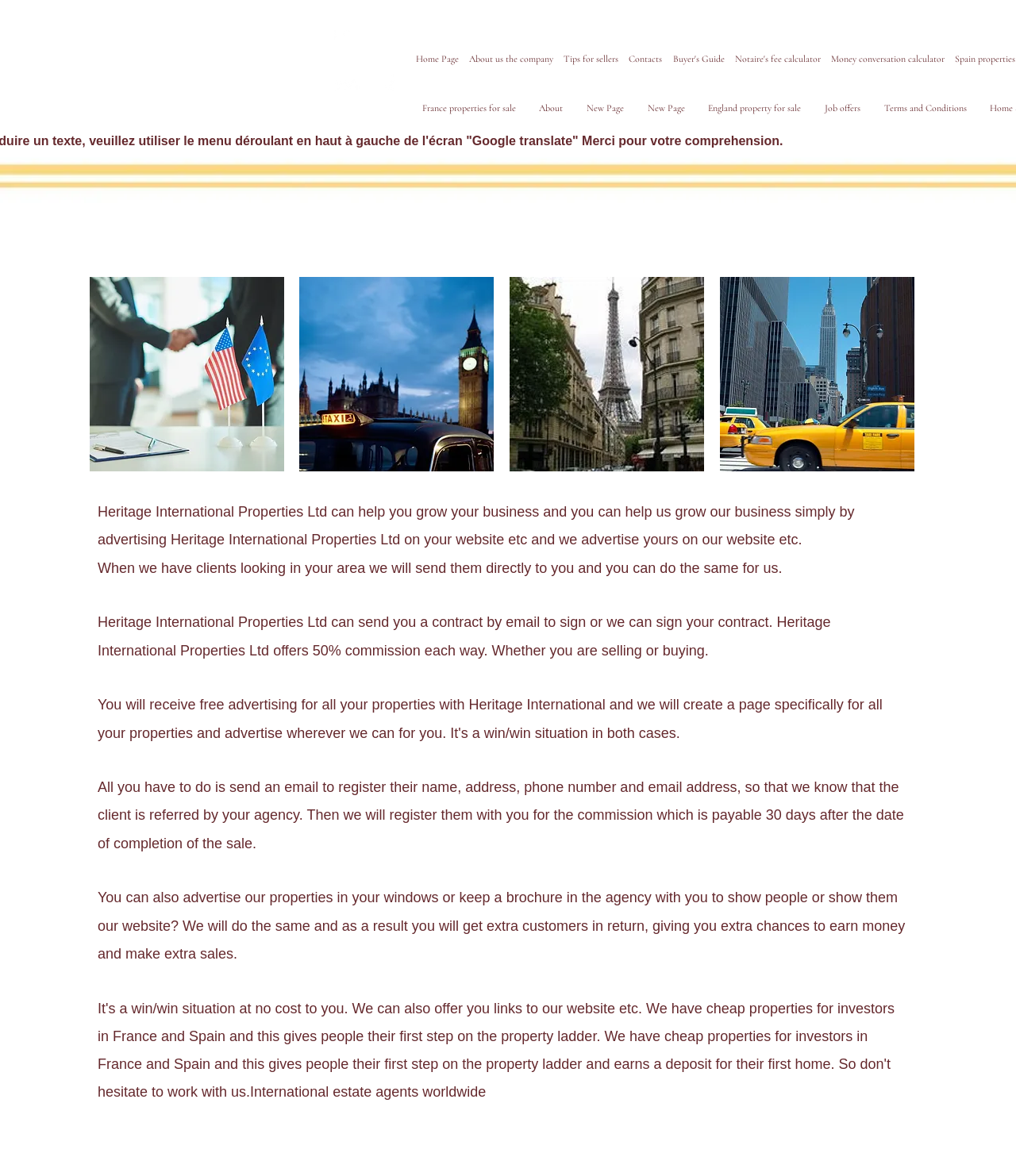Could you locate the bounding box coordinates for the section that should be clicked to accomplish this task: "Read Terms and Conditions".

[0.858, 0.071, 0.963, 0.113]